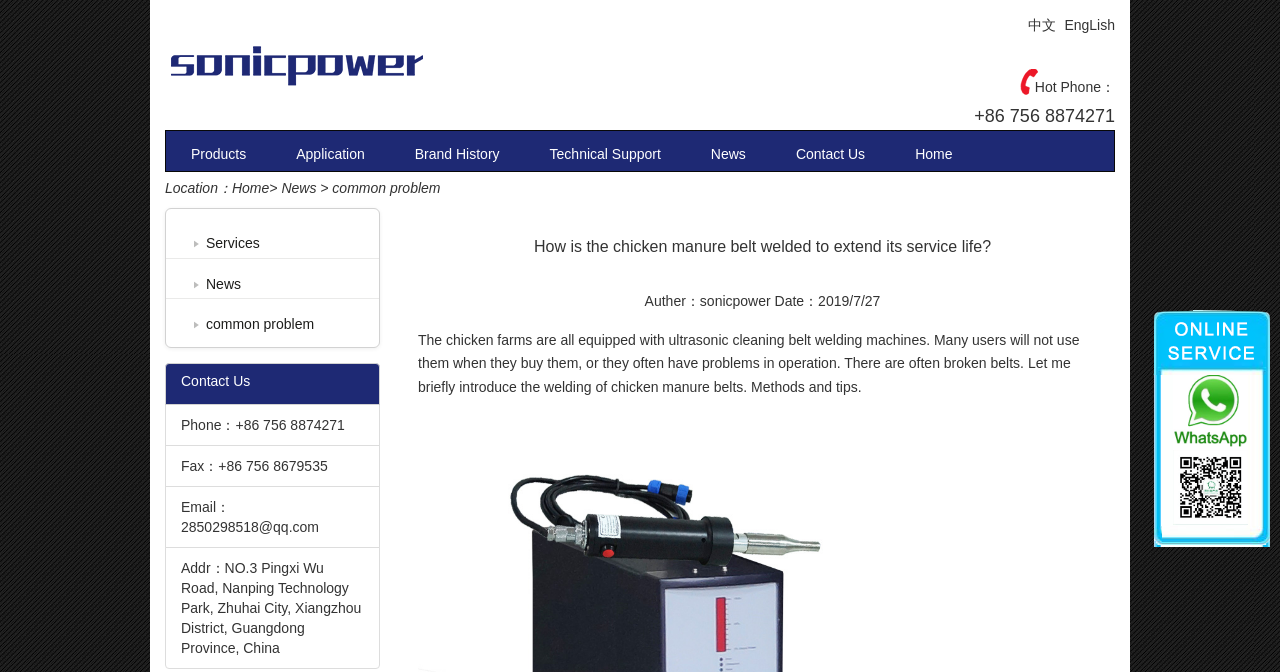Identify the bounding box coordinates for the region to click in order to carry out this instruction: "Click the 'Products' link". Provide the coordinates using four float numbers between 0 and 1, formatted as [left, top, right, bottom].

[0.13, 0.204, 0.212, 0.254]